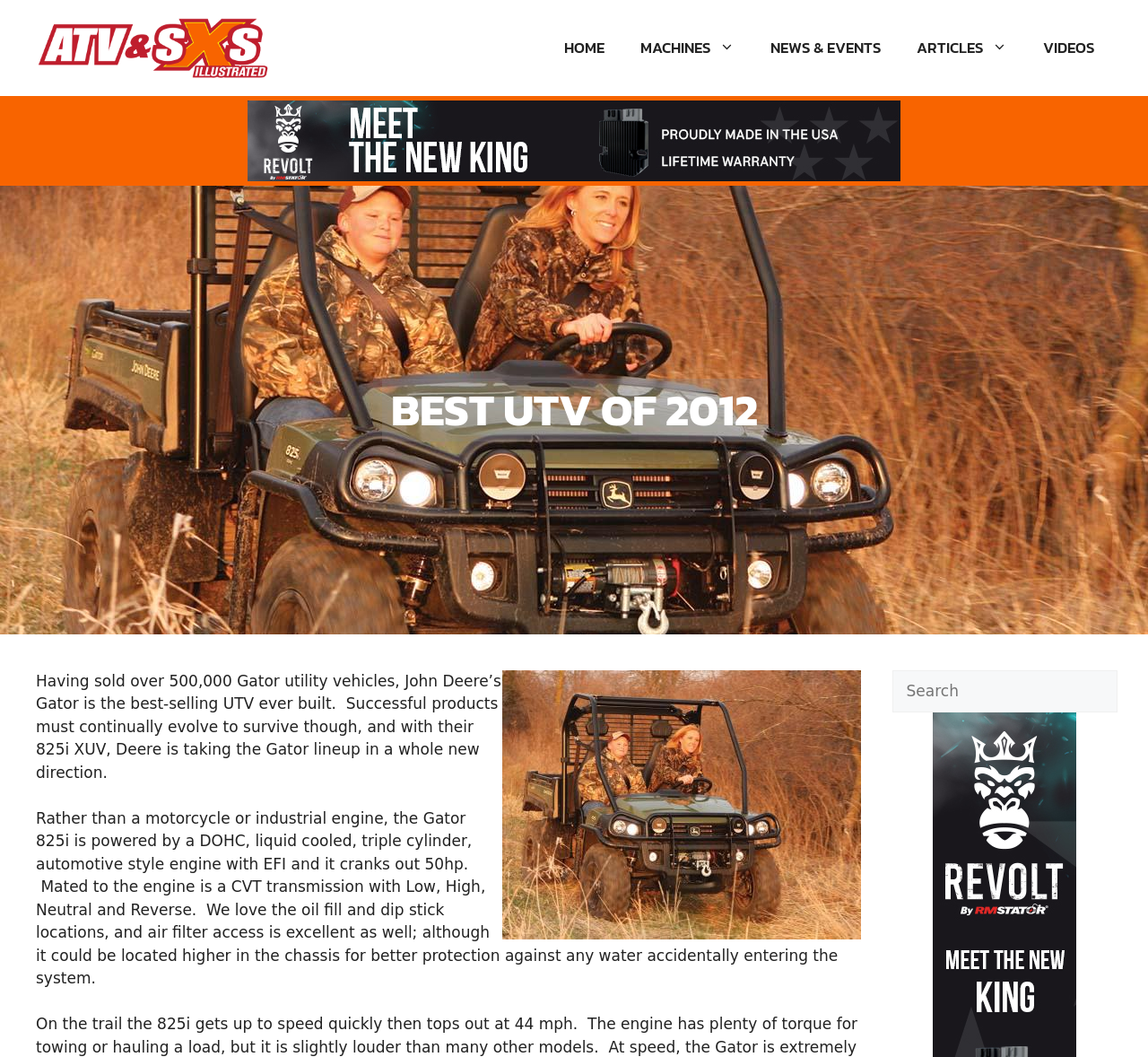What type of transmission is used in the Gator 825i?
Using the details shown in the screenshot, provide a comprehensive answer to the question.

The text mentions that the engine is mated to a CVT transmission with Low, High, Neutral and Reverse.